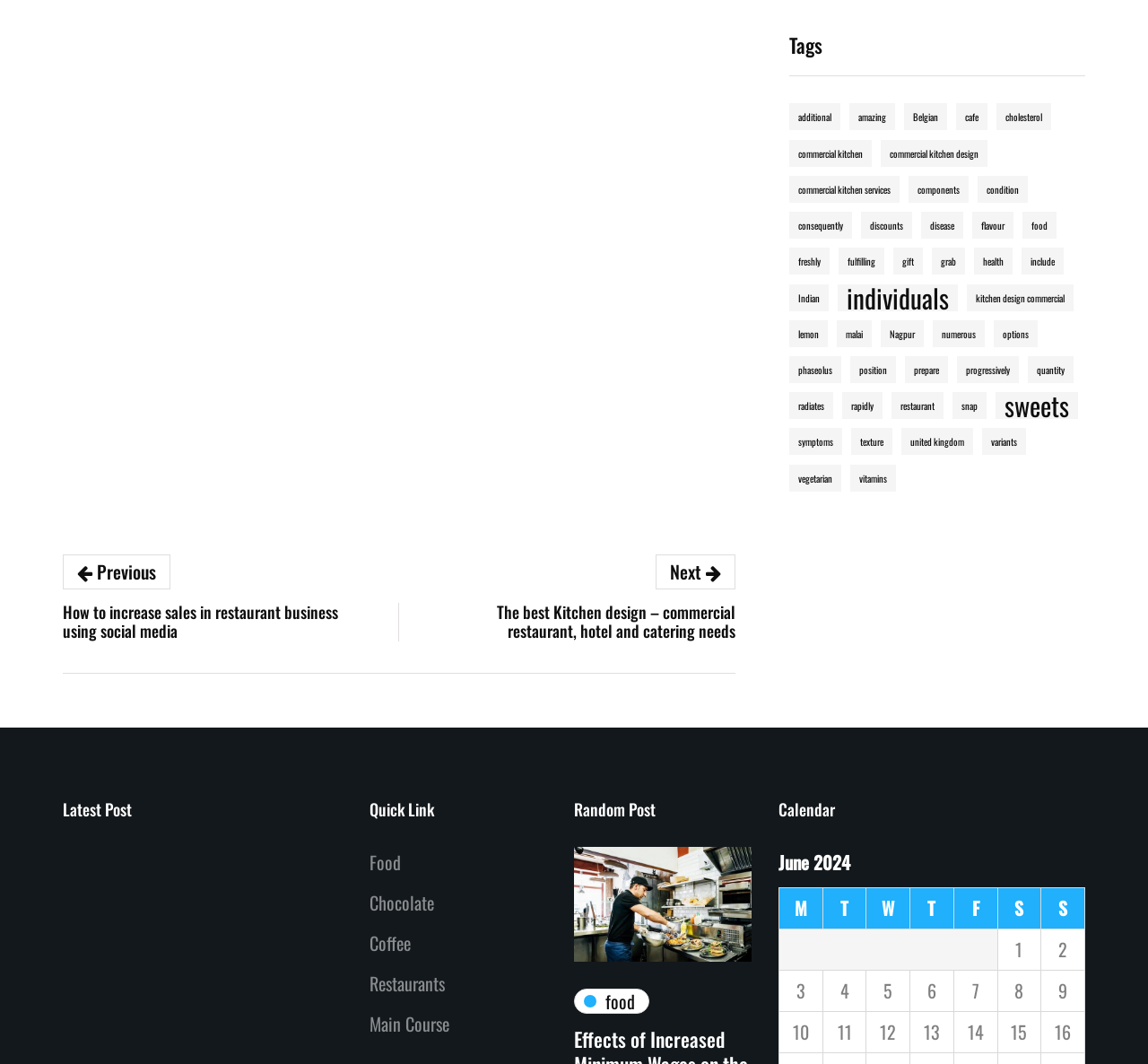Determine the bounding box for the HTML element described here: "commercial kitchen". The coordinates should be given as [left, top, right, bottom] with each number being a float between 0 and 1.

[0.688, 0.131, 0.759, 0.157]